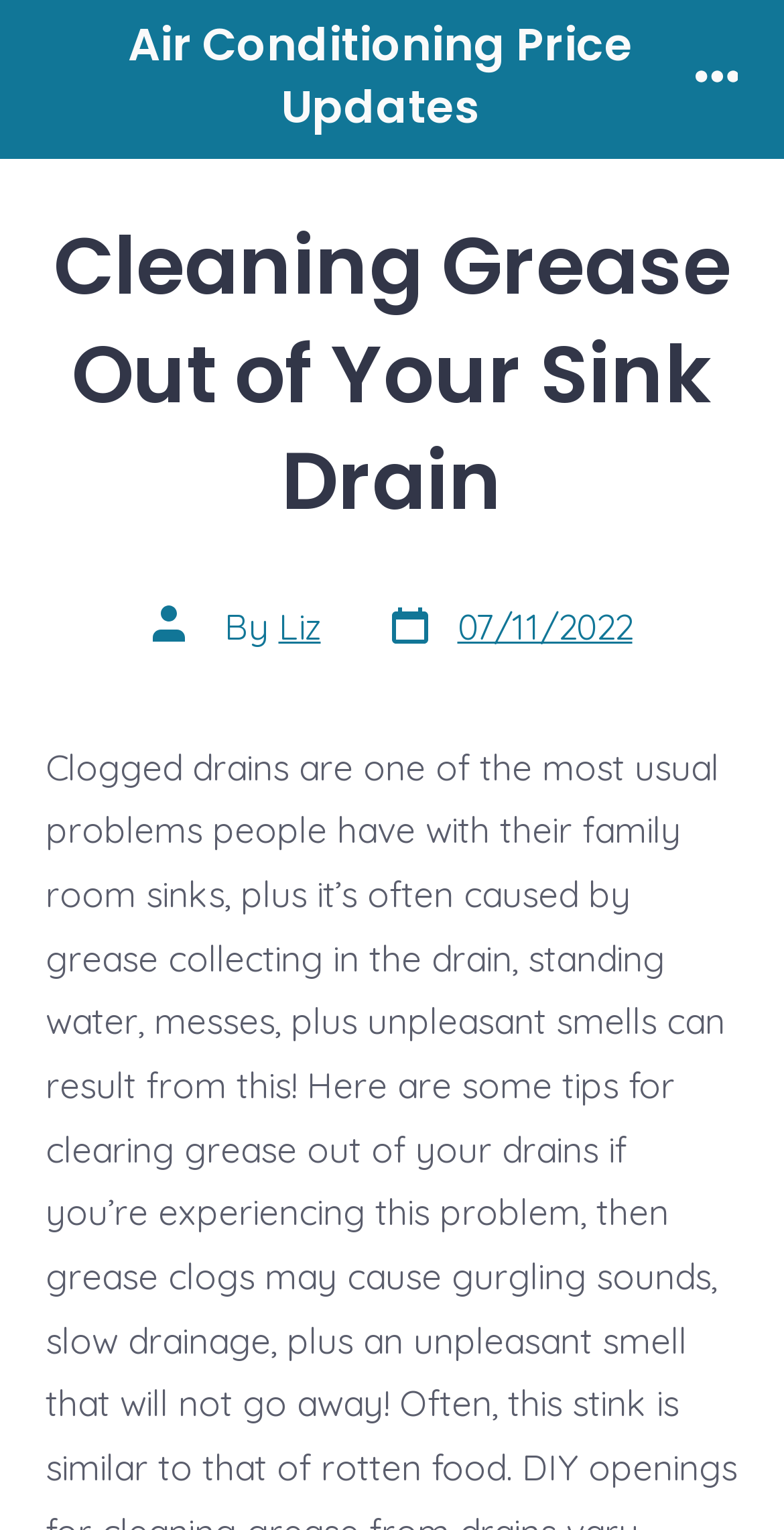Provide the bounding box coordinates for the UI element that is described by this text: "Menu". The coordinates should be in the form of four float numbers between 0 and 1: [left, top, right, bottom].

[0.856, 0.02, 0.973, 0.084]